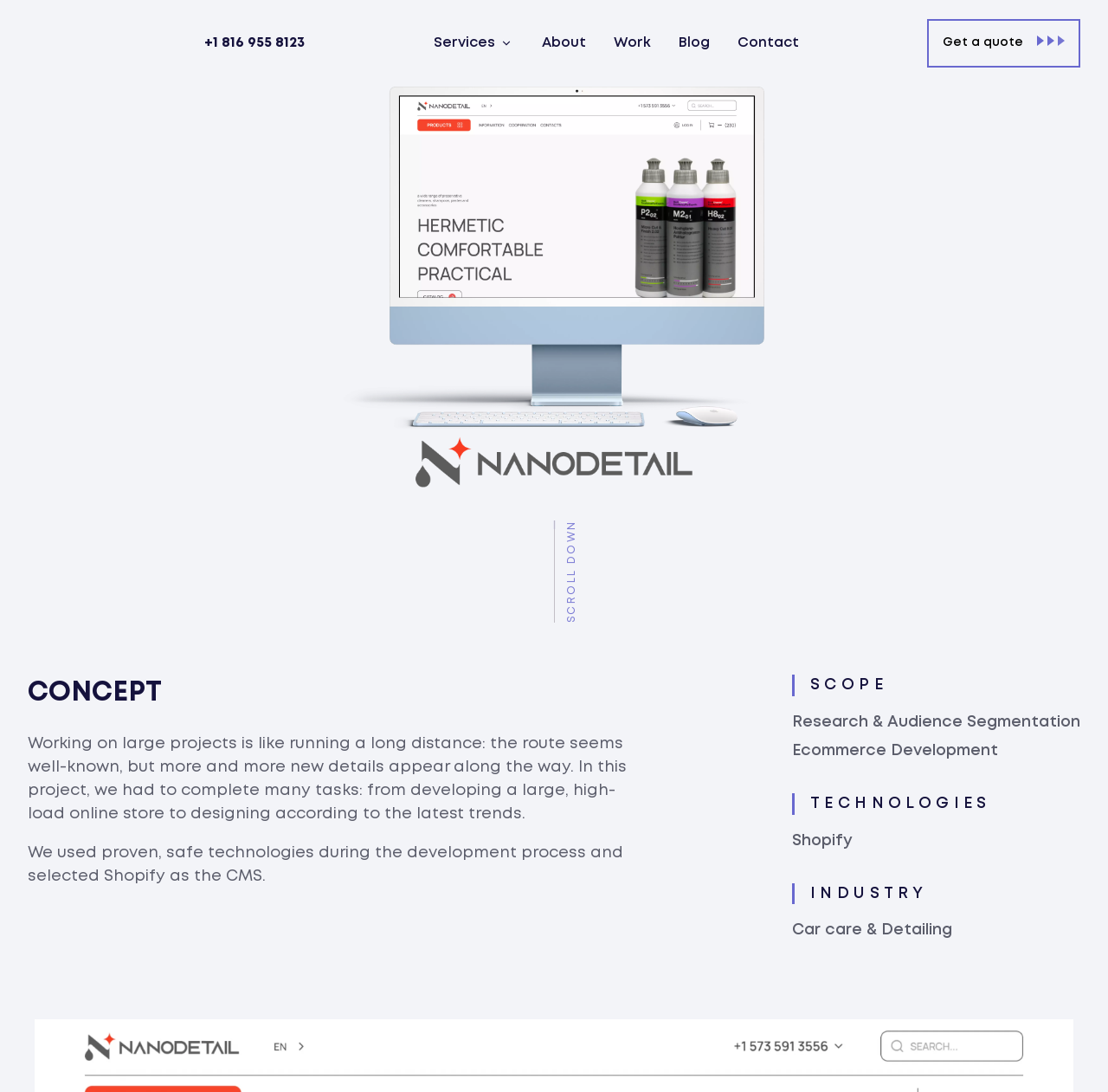Specify the bounding box coordinates for the region that must be clicked to perform the given instruction: "Click the logo".

[0.025, 0.024, 0.169, 0.056]